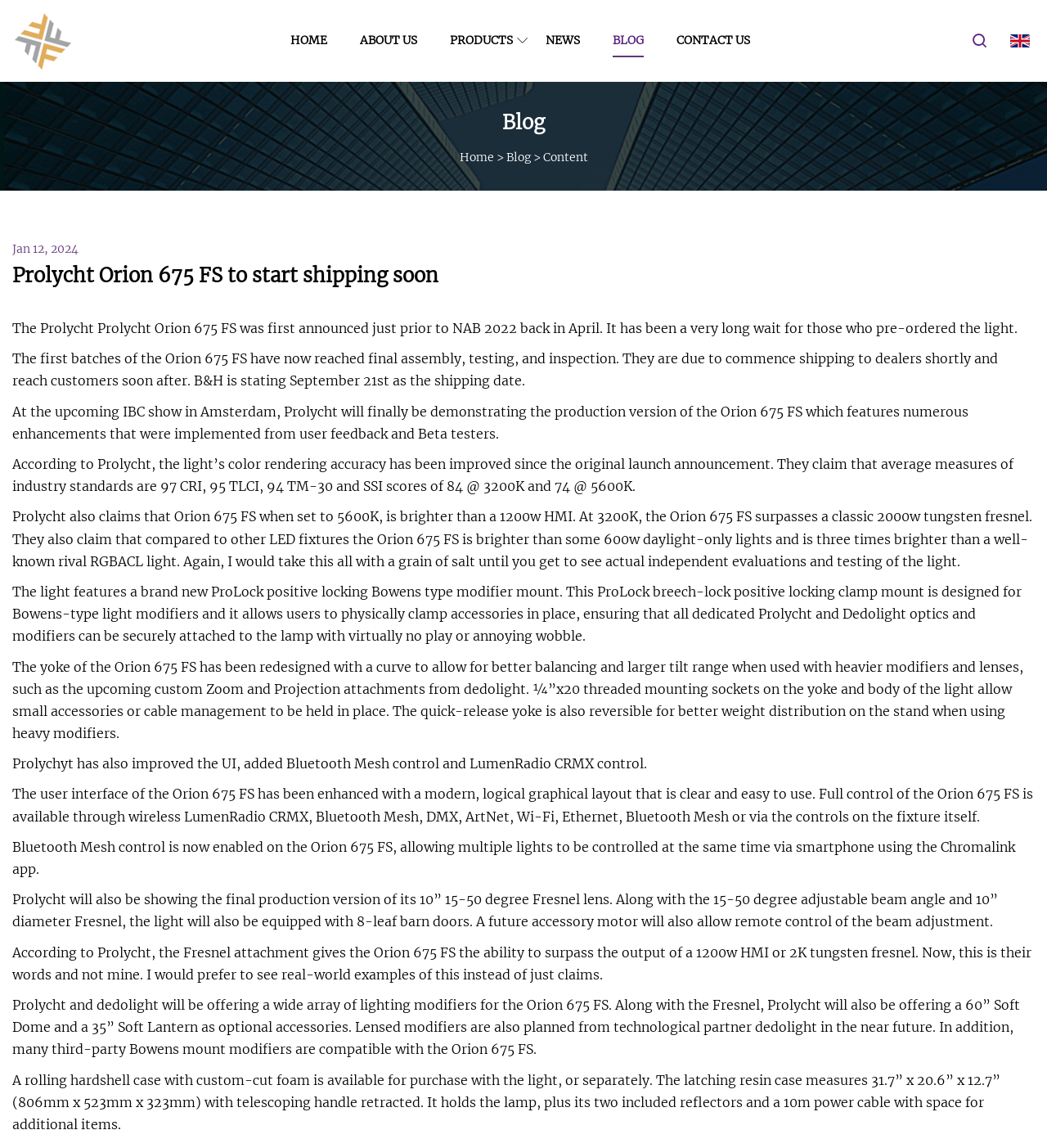Determine the bounding box for the described HTML element: "News". Ensure the coordinates are four float numbers between 0 and 1 in the format [left, top, right, bottom].

[0.521, 0.0, 0.554, 0.071]